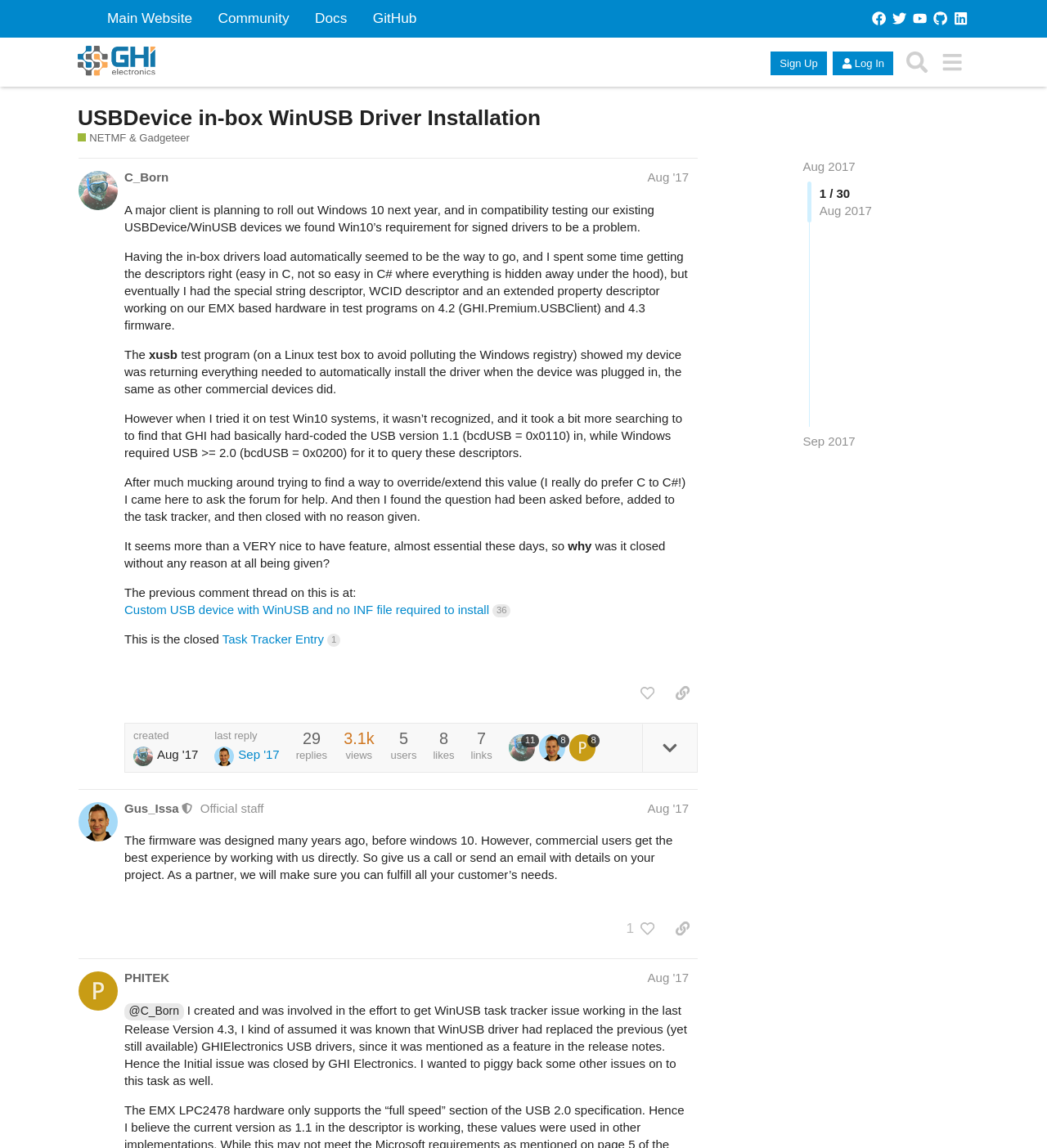Please provide a one-word or phrase answer to the question: 
What is the topic of the post?

USBDevice in-box WinUSB Driver Installation